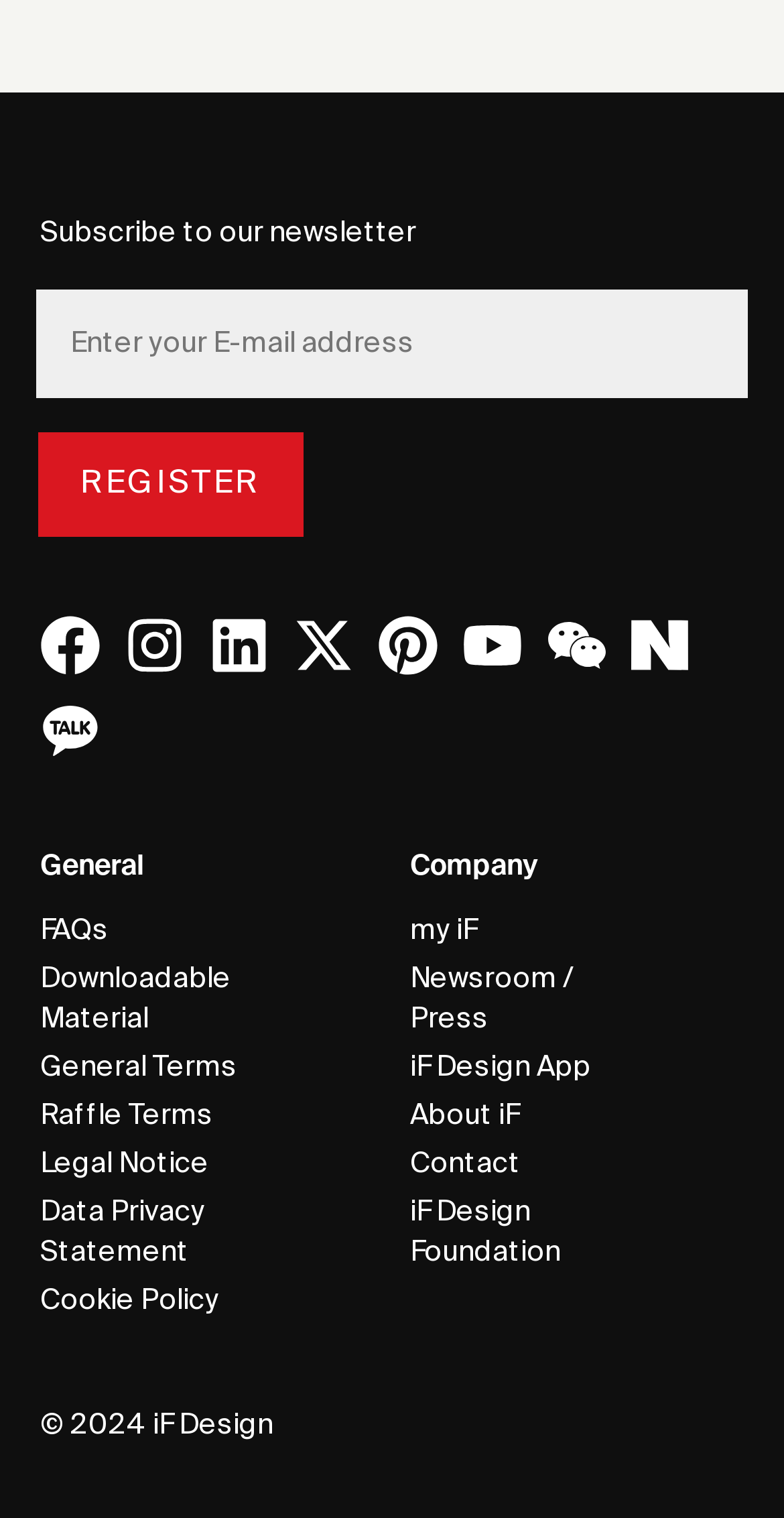Use a single word or phrase to answer this question: 
What is the purpose of the textbox on the webpage?

Enter E-mail address